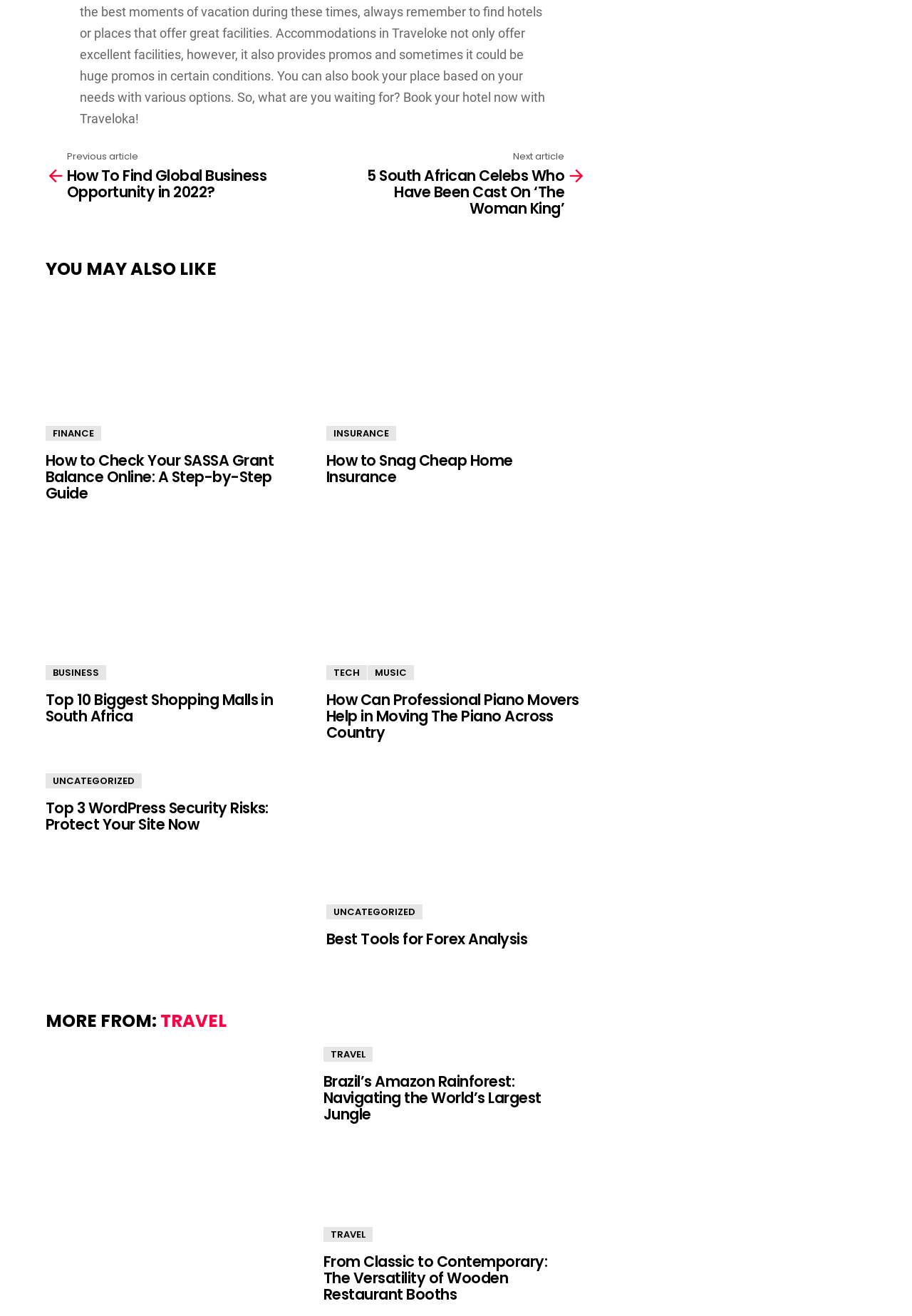Extract the bounding box for the UI element that matches this description: "Best Tools for Forex Analysis".

[0.358, 0.705, 0.578, 0.721]